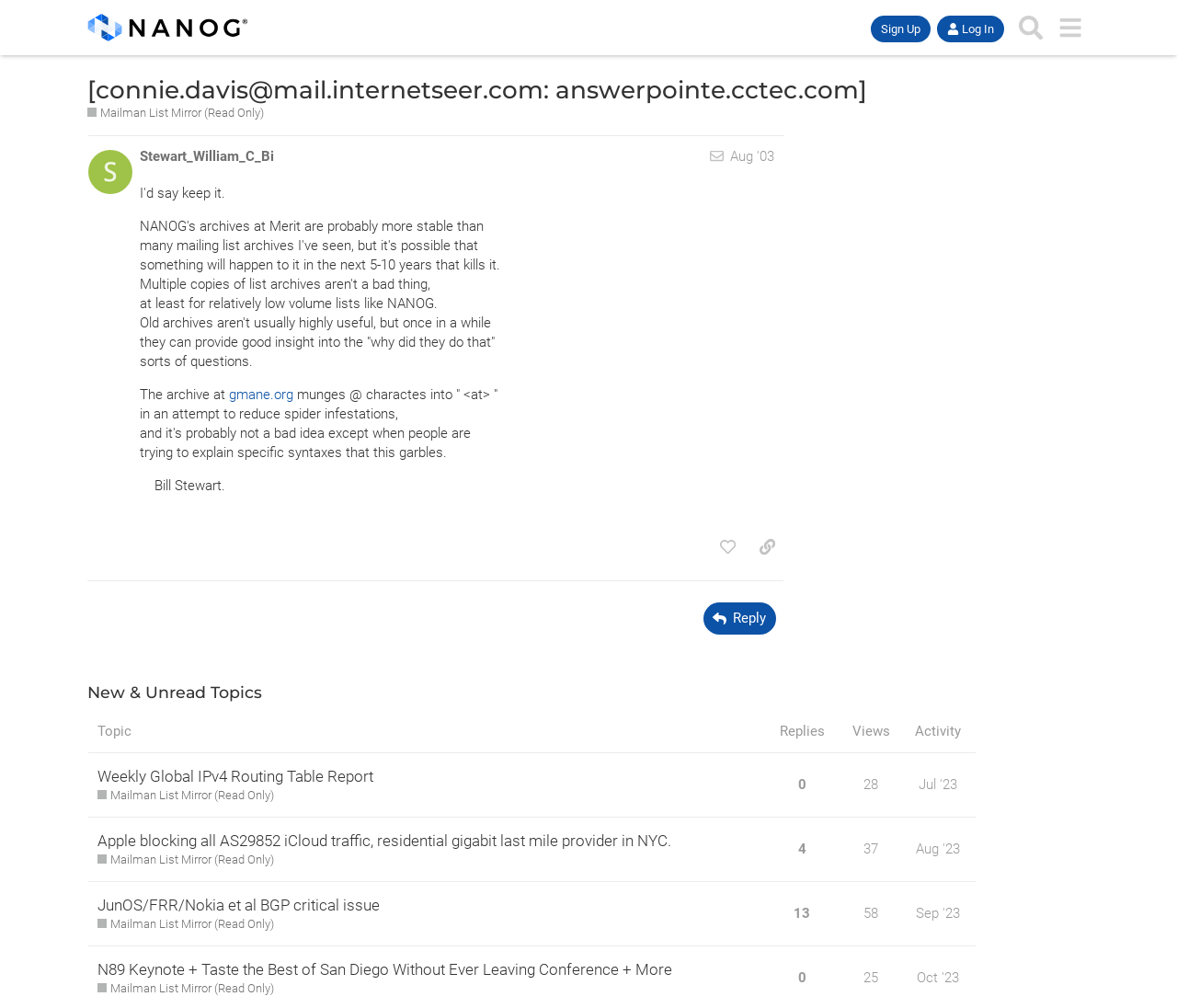Using the information shown in the image, answer the question with as much detail as possible: What is the name of the person who wrote the post 'I'd say keep it. NANOG's archives at Merit are probably more stable than many mailing list archives I've seen, but it's possible that something will happen to it in the'?

The name of the person who wrote the post can be found at the end of the post, where it is written as 'Bill Stewart'.